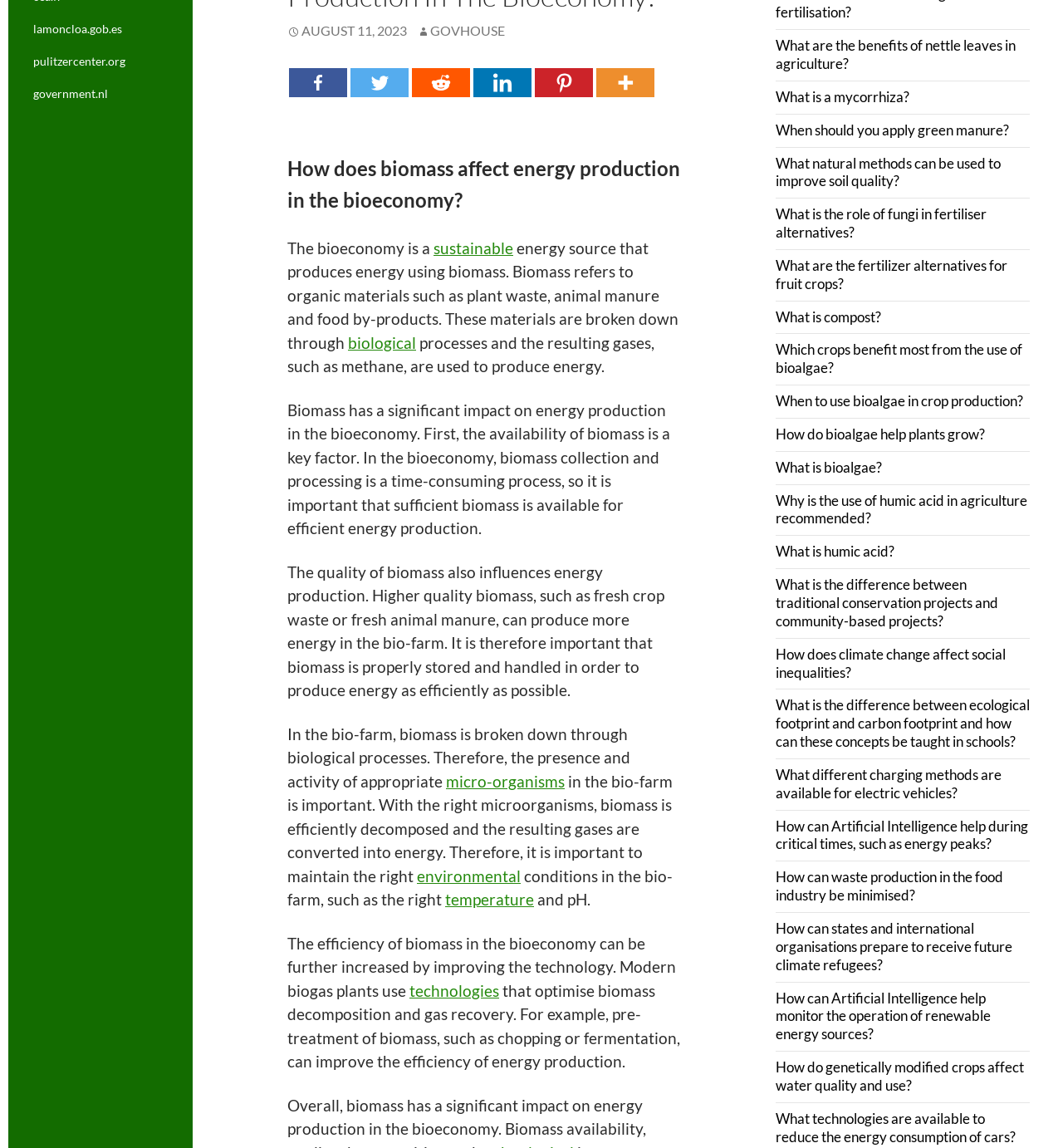Mark the bounding box of the element that matches the following description: "sustainable".

[0.408, 0.207, 0.483, 0.224]